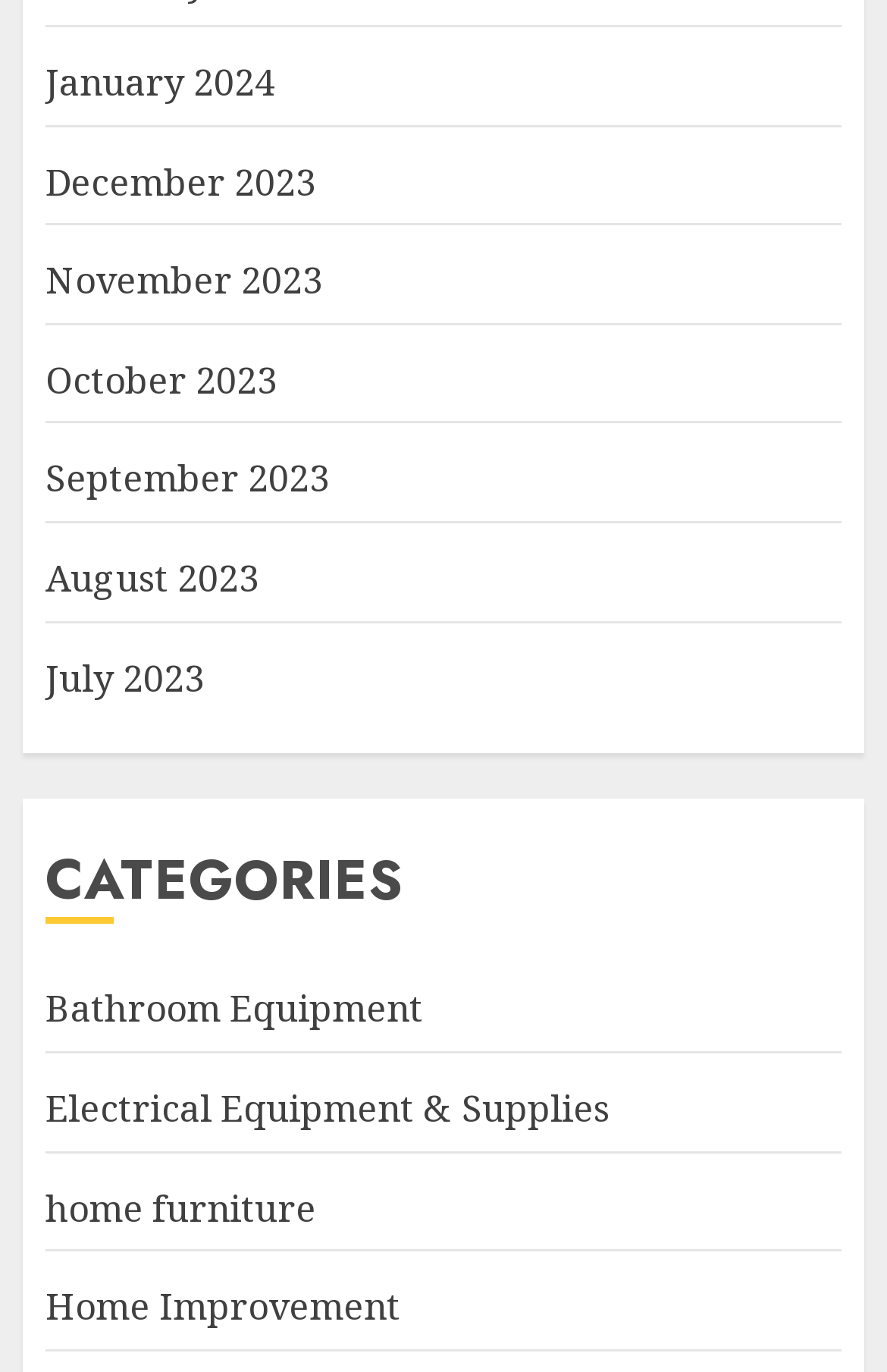How many months are listed?
Could you give a comprehensive explanation in response to this question?

I counted the number of links with month names, starting from 'January 2024' to 'July 2023', and found 7 links.